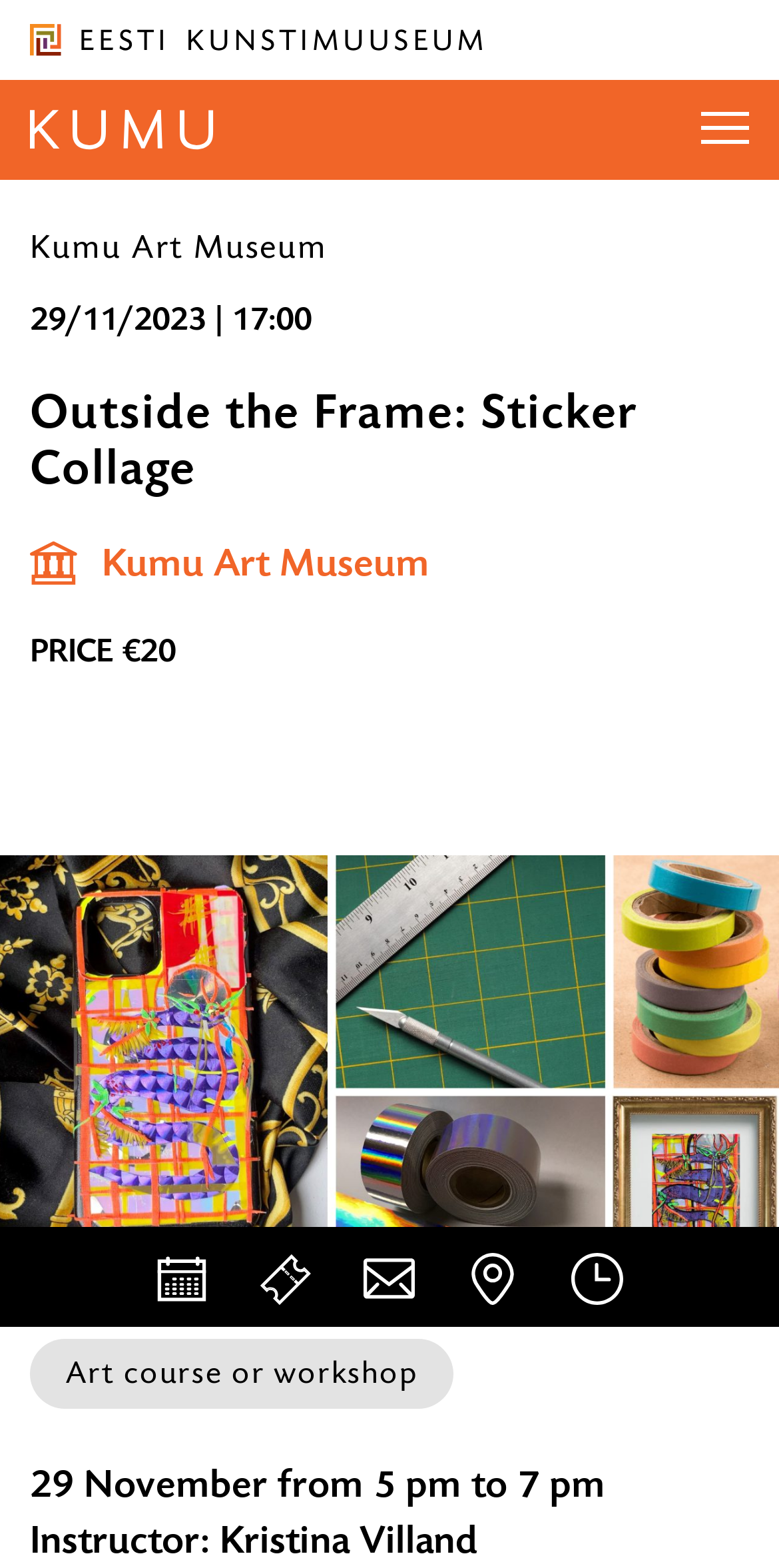From the image, can you give a detailed response to the question below:
How many navigation links are there?

I counted the number of navigation links, which are 'Meie filiaalid', 'VISIT', 'EXPLORE', 'ABOUT US', 'Visitor’s Reminder', and 'Shop'.